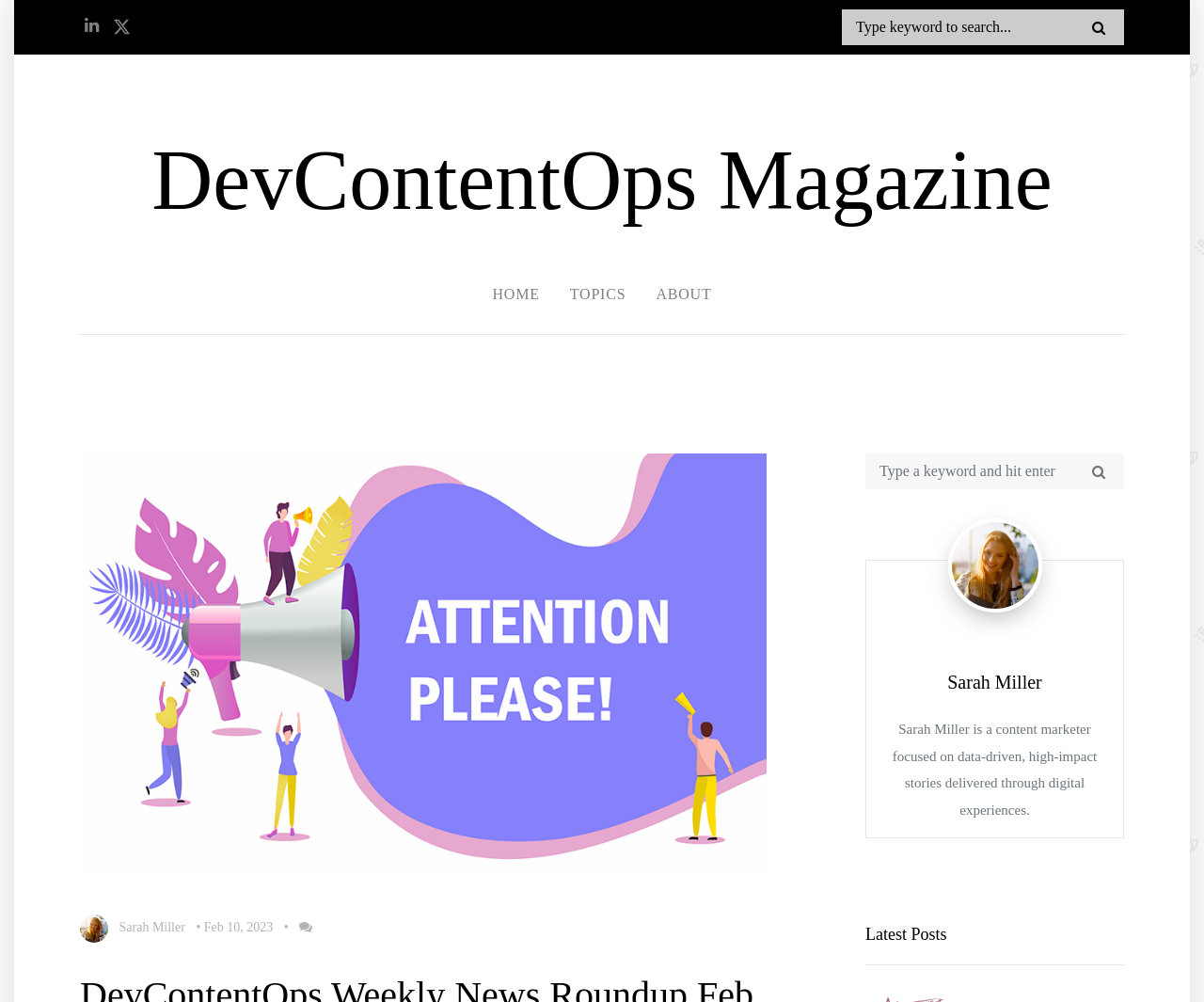What is the topic of the latest post?
Using the image, answer in one word or phrase.

Not specified